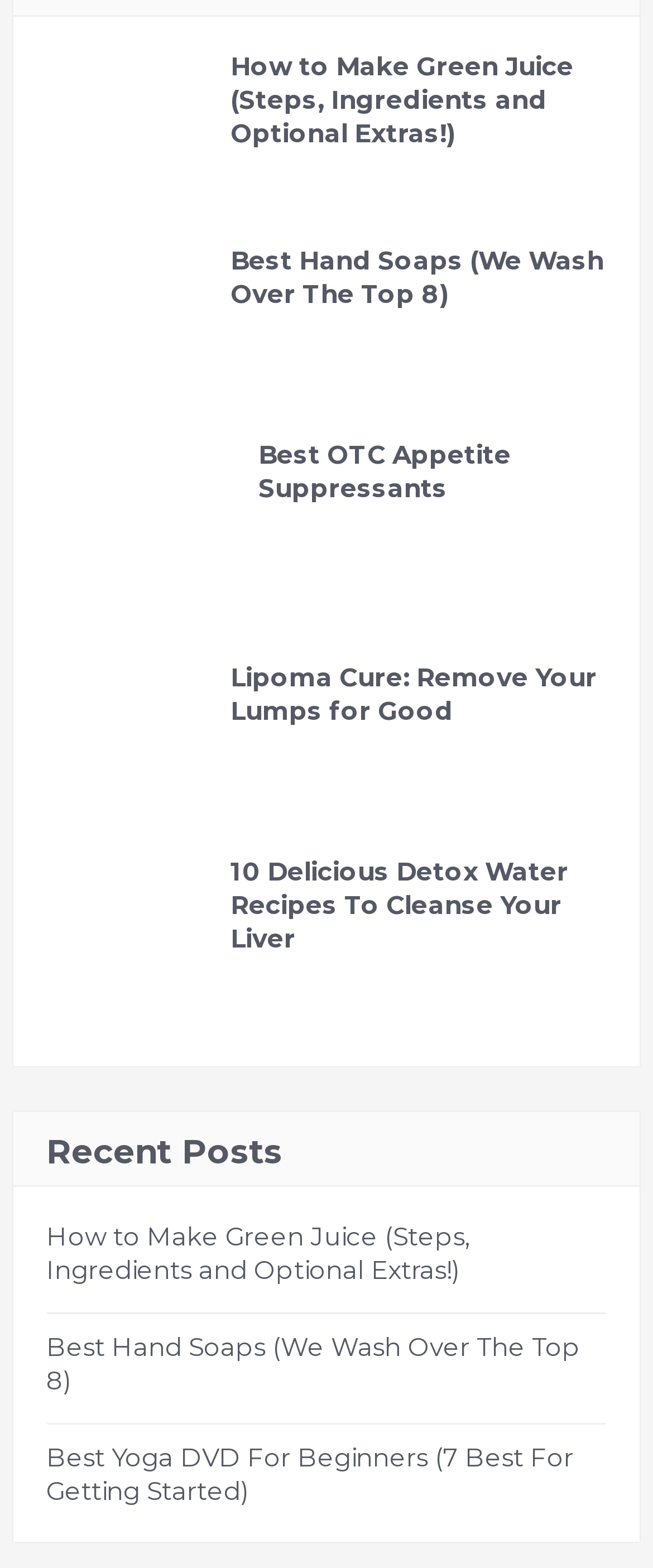Please provide a short answer using a single word or phrase for the question:
What is the topic of the fourth link?

Appetite Suppressants